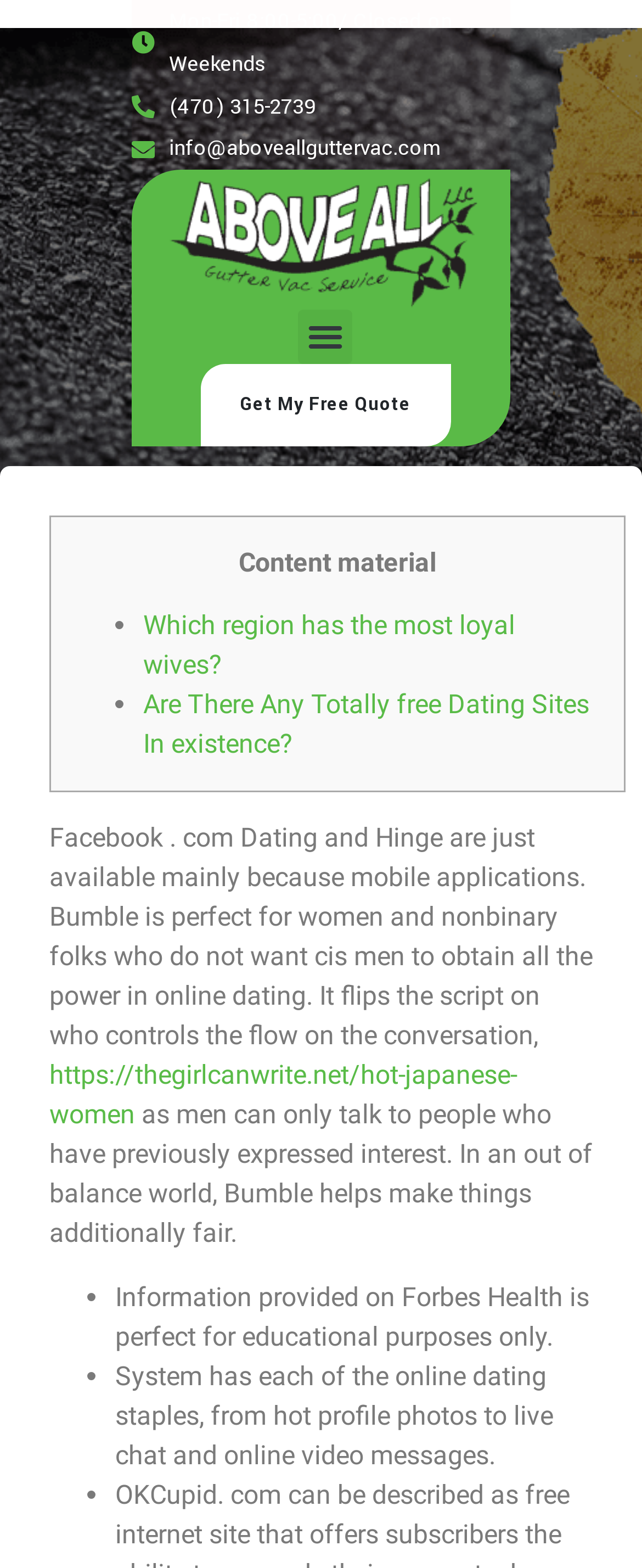Please answer the following question using a single word or phrase: What is the purpose of Bumble?

Makes things fair in online dating